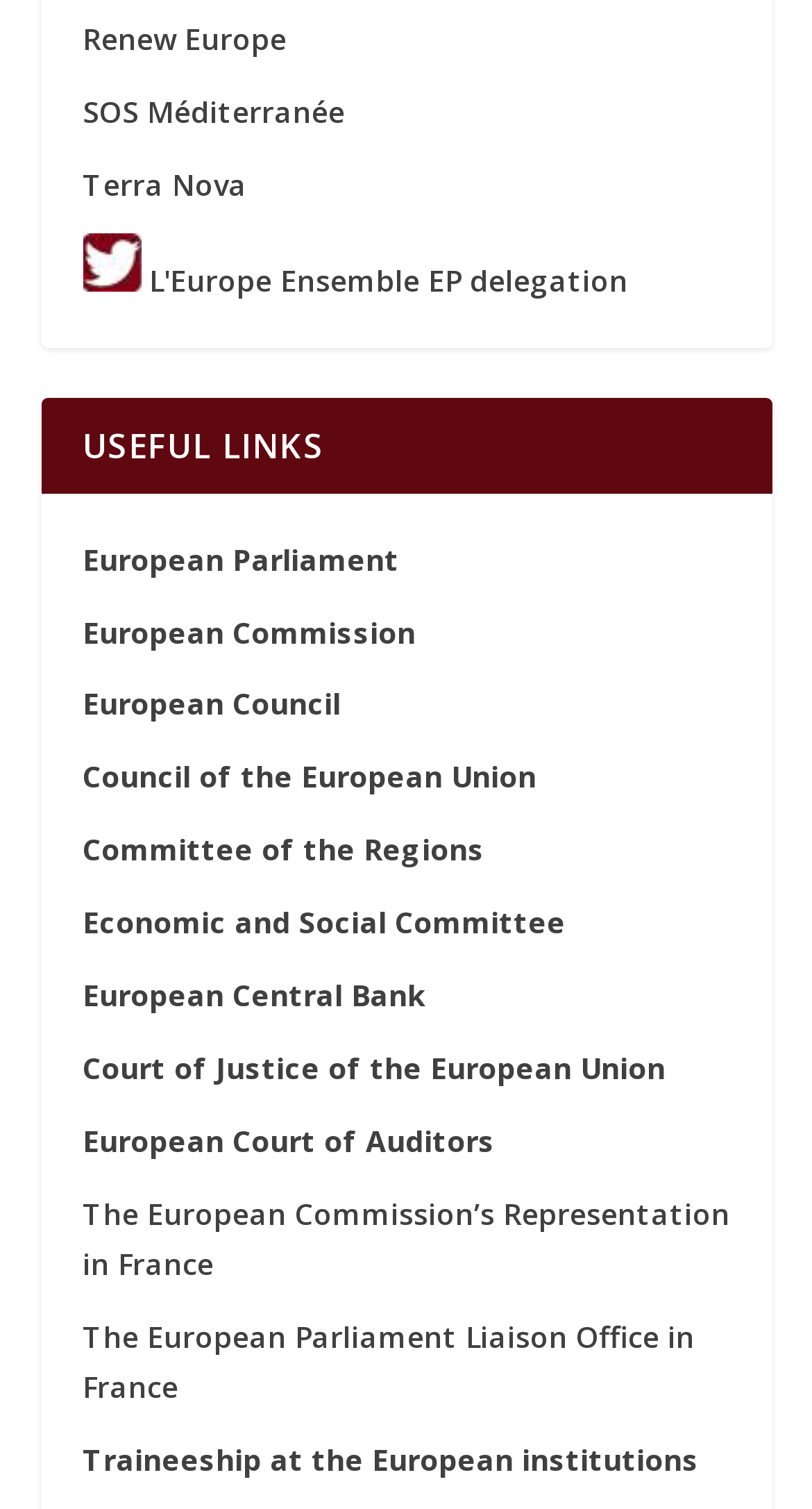Please reply to the following question with a single word or a short phrase:
How many links are under 'USEFUL LINKS'?

15